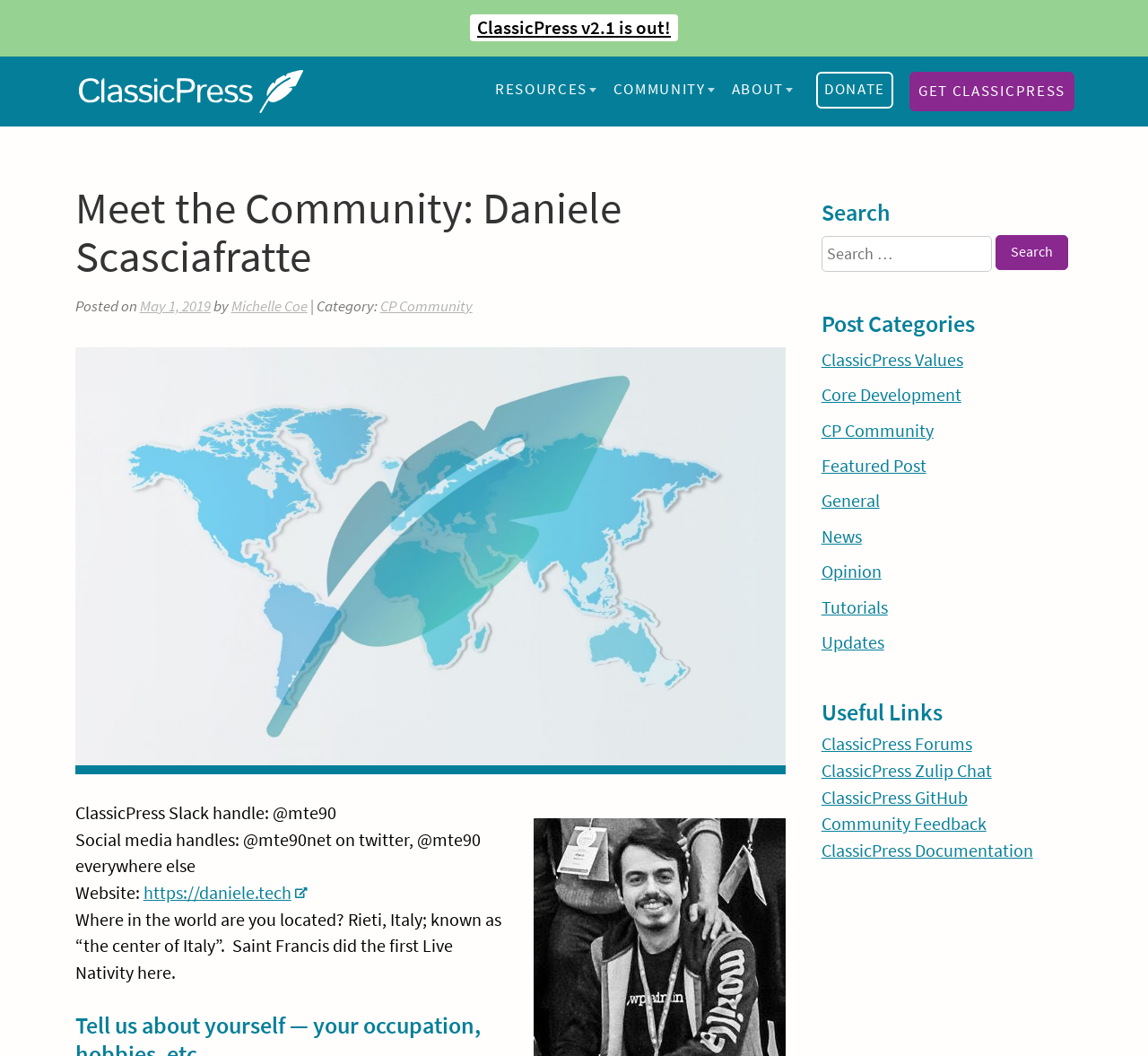Where is Daniele Scasciafratte located?
Look at the image and respond with a single word or a short phrase.

Rieti, Italy